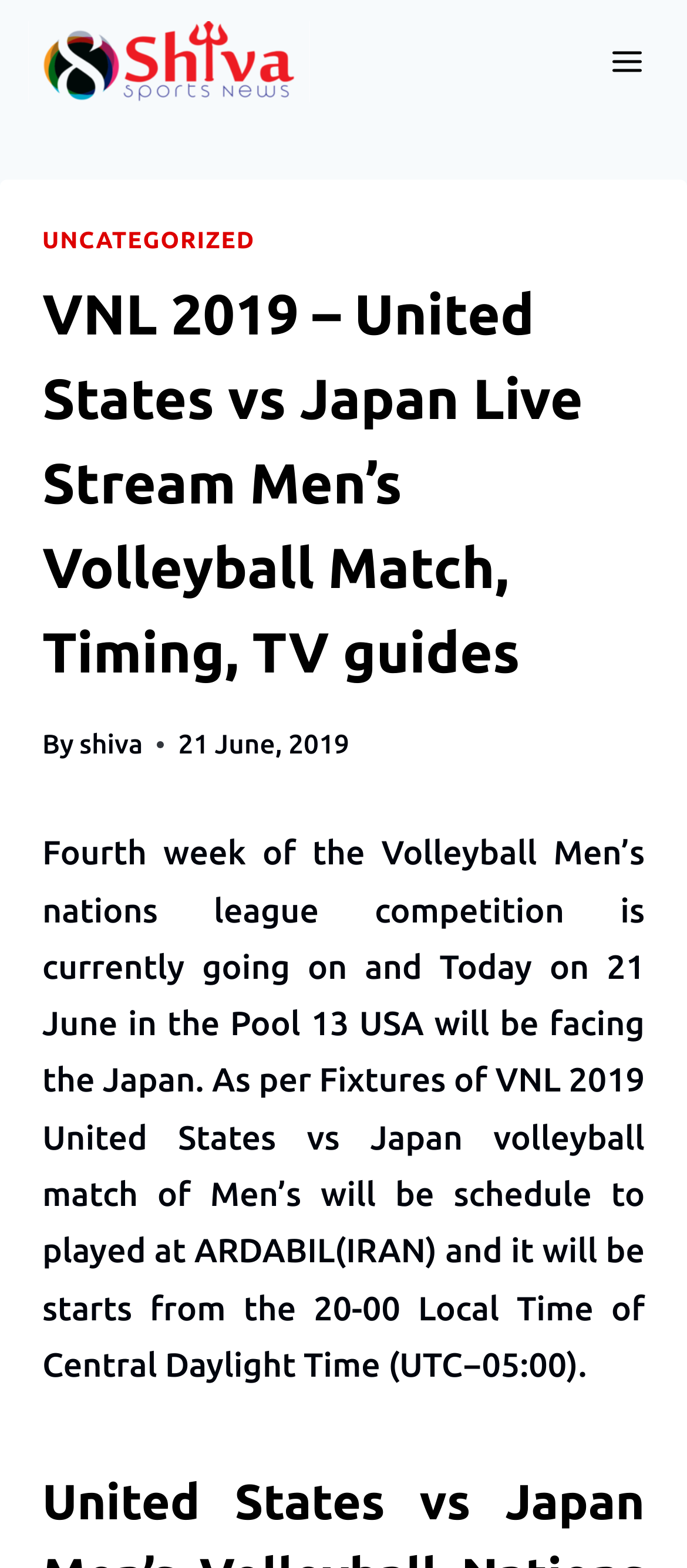Write a detailed summary of the webpage, including text, images, and layout.

The webpage is about the Volleyball Men's Nations League competition, specifically the match between the United States and Japan. At the top left of the page, there is a logo and a link to "Shiva Sports News". On the top right, there is a button to open a menu. 

Below the logo, there is a header section that spans the entire width of the page. It contains a link to "UNCATEGORIZED" on the left, followed by a heading that reads "VNL 2019 – United States vs Japan Live Stream Men’s Volleyball Match, Timing, TV guides". To the right of the heading, there is a byline that reads "By shiva" and a timestamp that shows the date "21 June, 2019". 

Below the header section, there is a large block of text that summarizes the upcoming match. It mentions that the fourth week of the Volleyball Men's Nations League competition is currently underway and that the USA will be facing Japan in Pool 13 on 21 June. The text also provides details about the fixture, including the location and start time of the match.